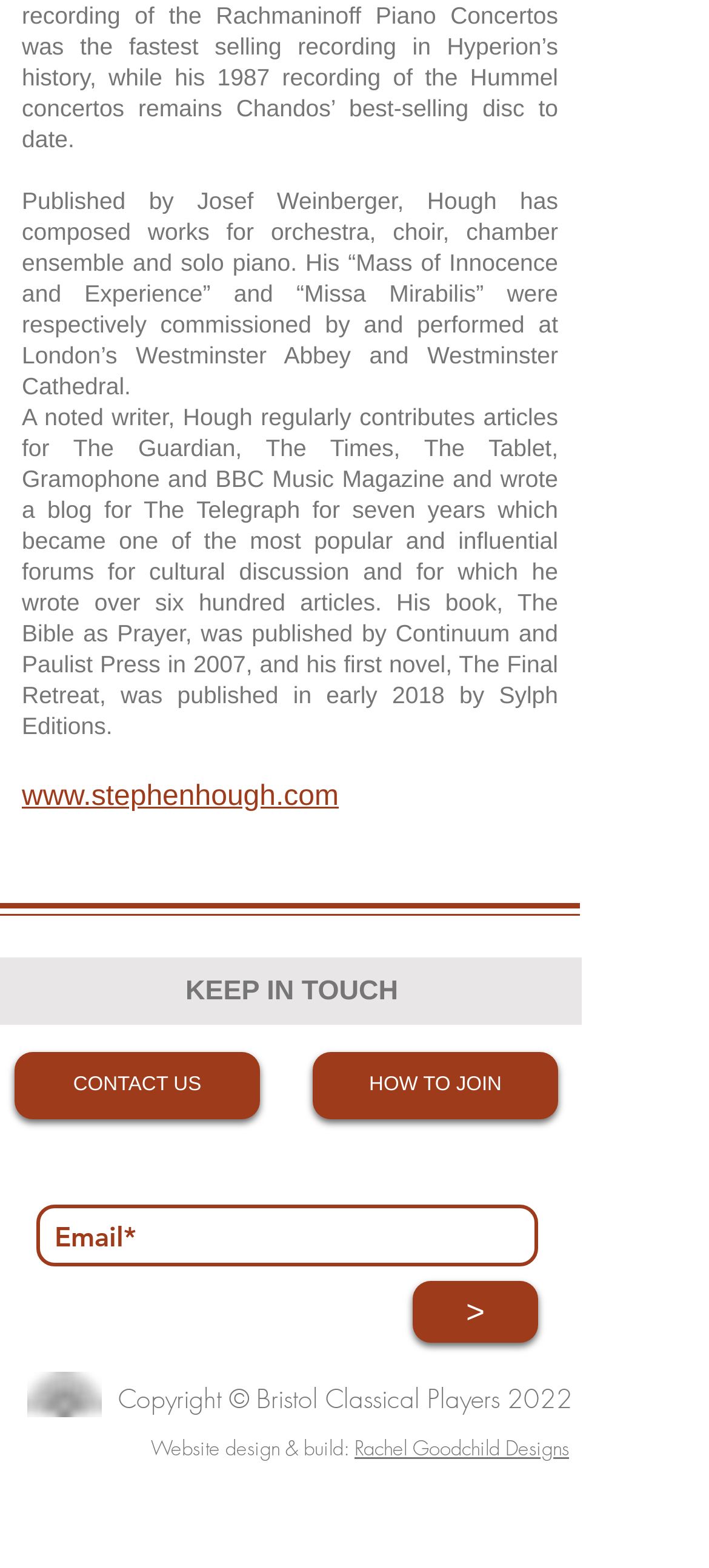What is the organization's logo displayed at the bottom?
Give a comprehensive and detailed explanation for the question.

The organization's logo displayed at the bottom is the BCP Logo, as shown in the image element with ID 165, which is a small black logo.